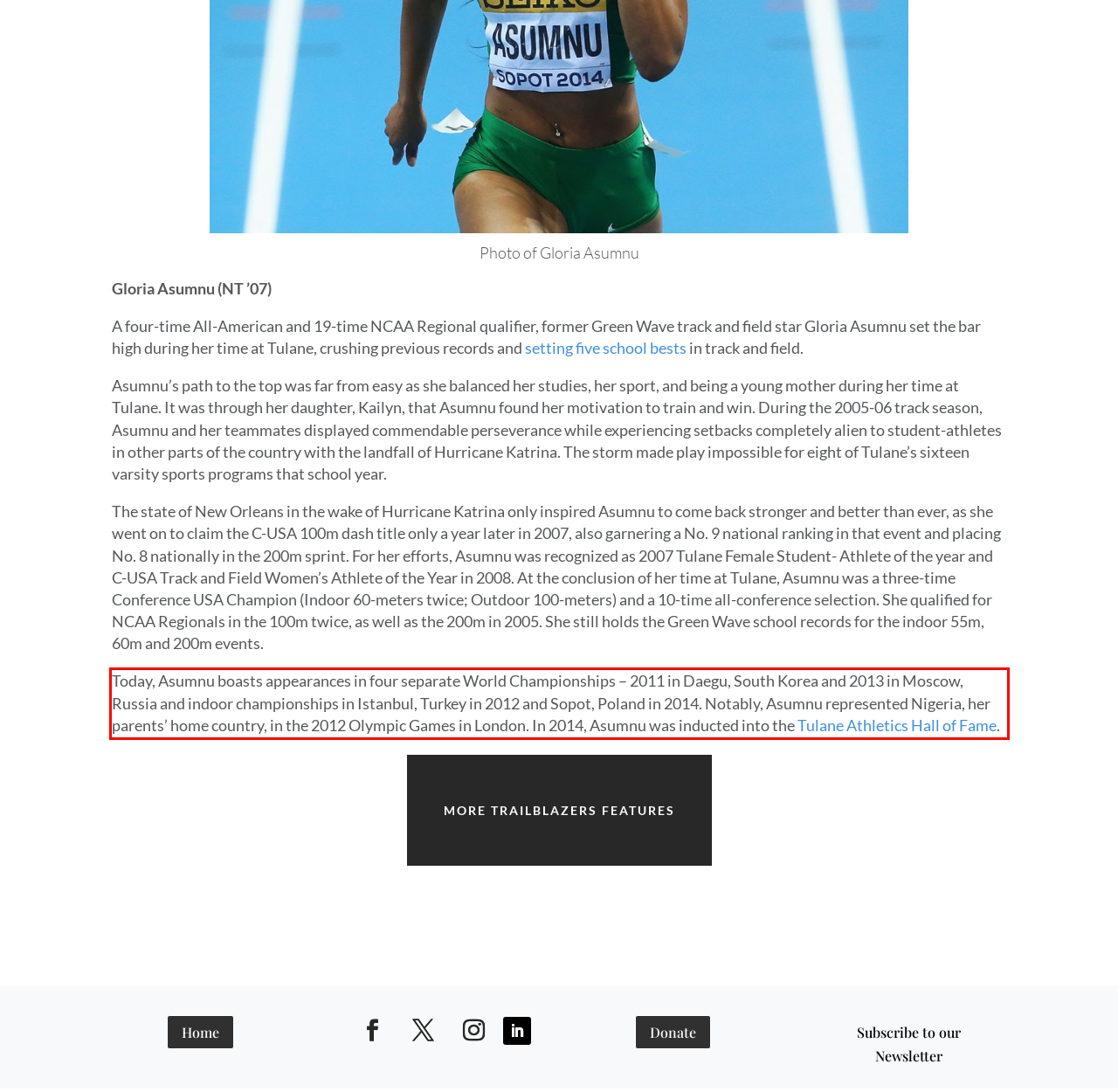Please take the screenshot of the webpage, find the red bounding box, and generate the text content that is within this red bounding box.

Today, Asumnu boasts appearances in four separate World Championships – 2011 in Daegu, South Korea and 2013 in Moscow, Russia and indoor championships in Istanbul, Turkey in 2012 and Sopot, Poland in 2014. Notably, Asumnu represented Nigeria, her parents’ home country, in the 2012 Olympic Games in London. In 2014, Asumnu was inducted into the Tulane Athletics Hall of Fame.